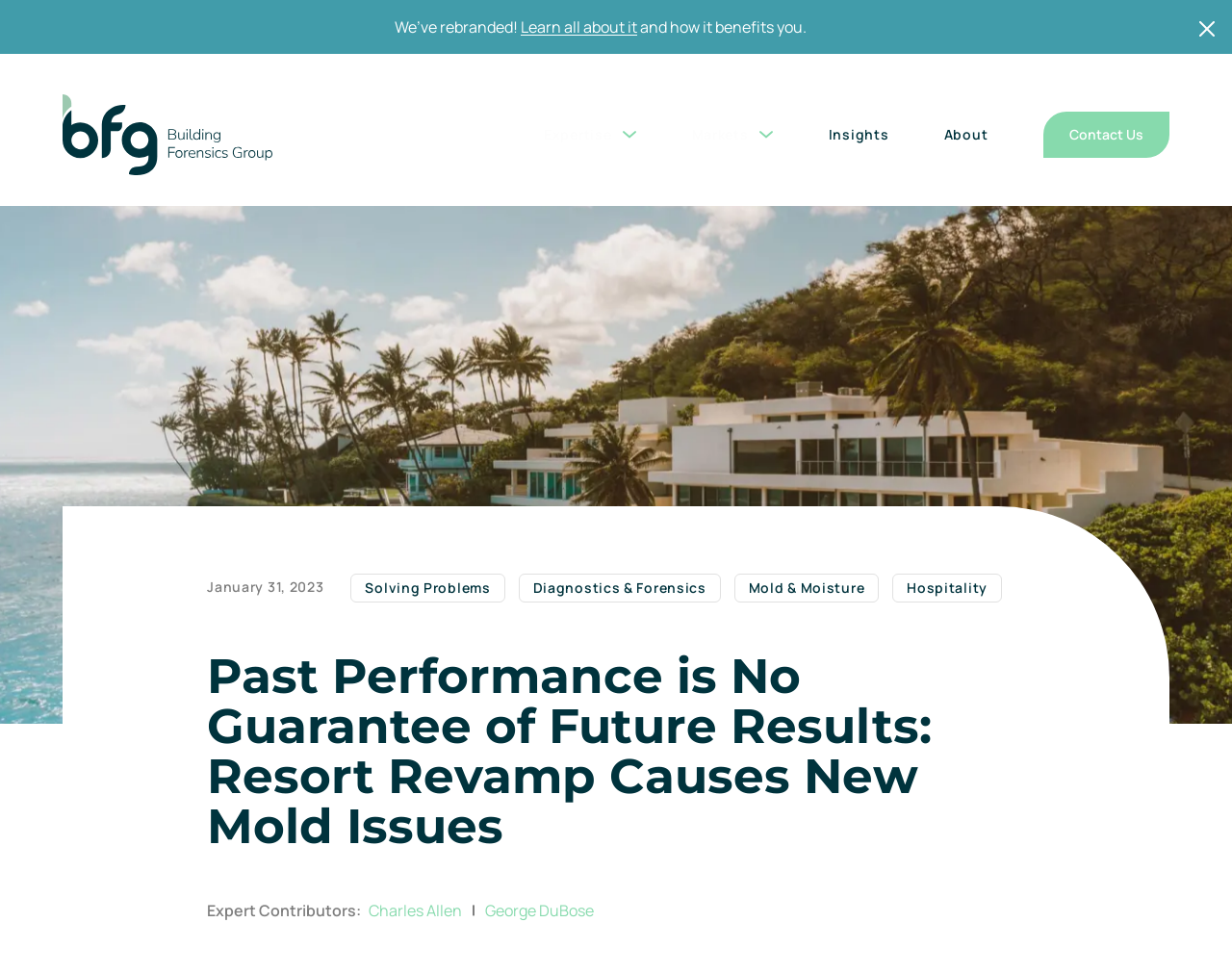Respond with a single word or phrase to the following question: What is the date of the article?

January 31, 2023